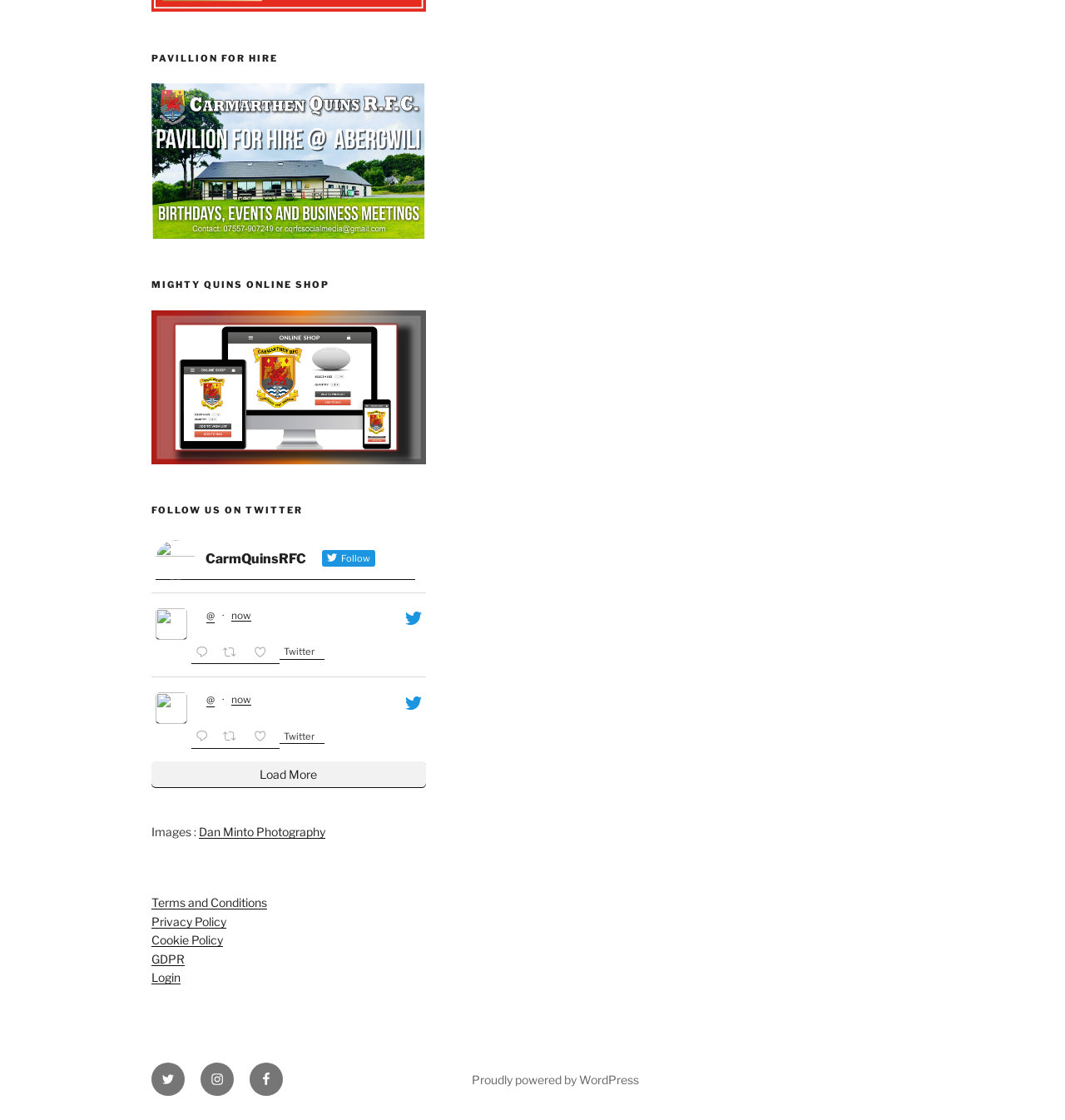Determine the bounding box coordinates for the region that must be clicked to execute the following instruction: "Login to the website".

[0.142, 0.866, 0.17, 0.879]